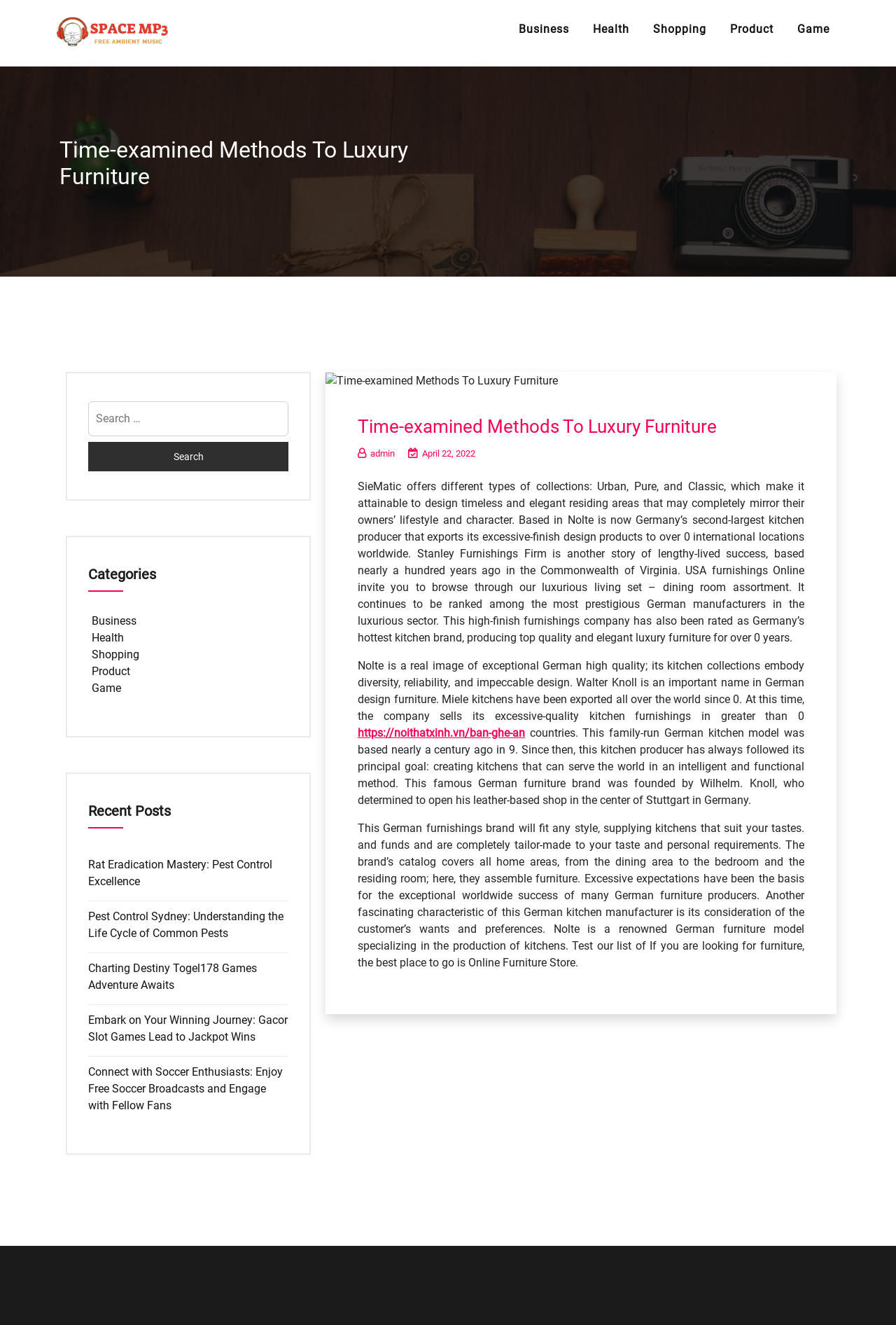Please find and report the bounding box coordinates of the element to click in order to perform the following action: "Visit the link to ban ghe an". The coordinates should be expressed as four float numbers between 0 and 1, in the format [left, top, right, bottom].

[0.399, 0.548, 0.586, 0.558]